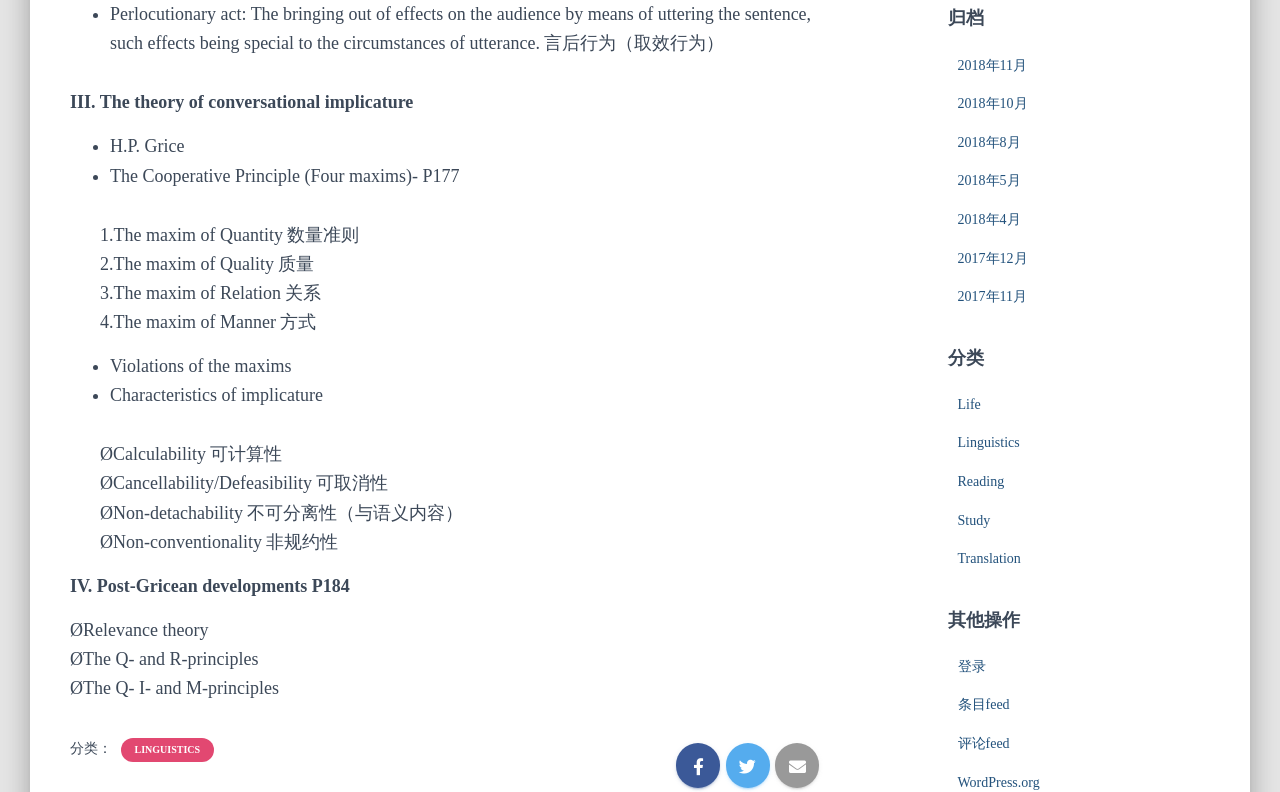Identify the bounding box coordinates of the clickable section necessary to follow the following instruction: "Click on the 'LINGUISTICS' link". The coordinates should be presented as four float numbers from 0 to 1, i.e., [left, top, right, bottom].

[0.104, 0.938, 0.158, 0.956]